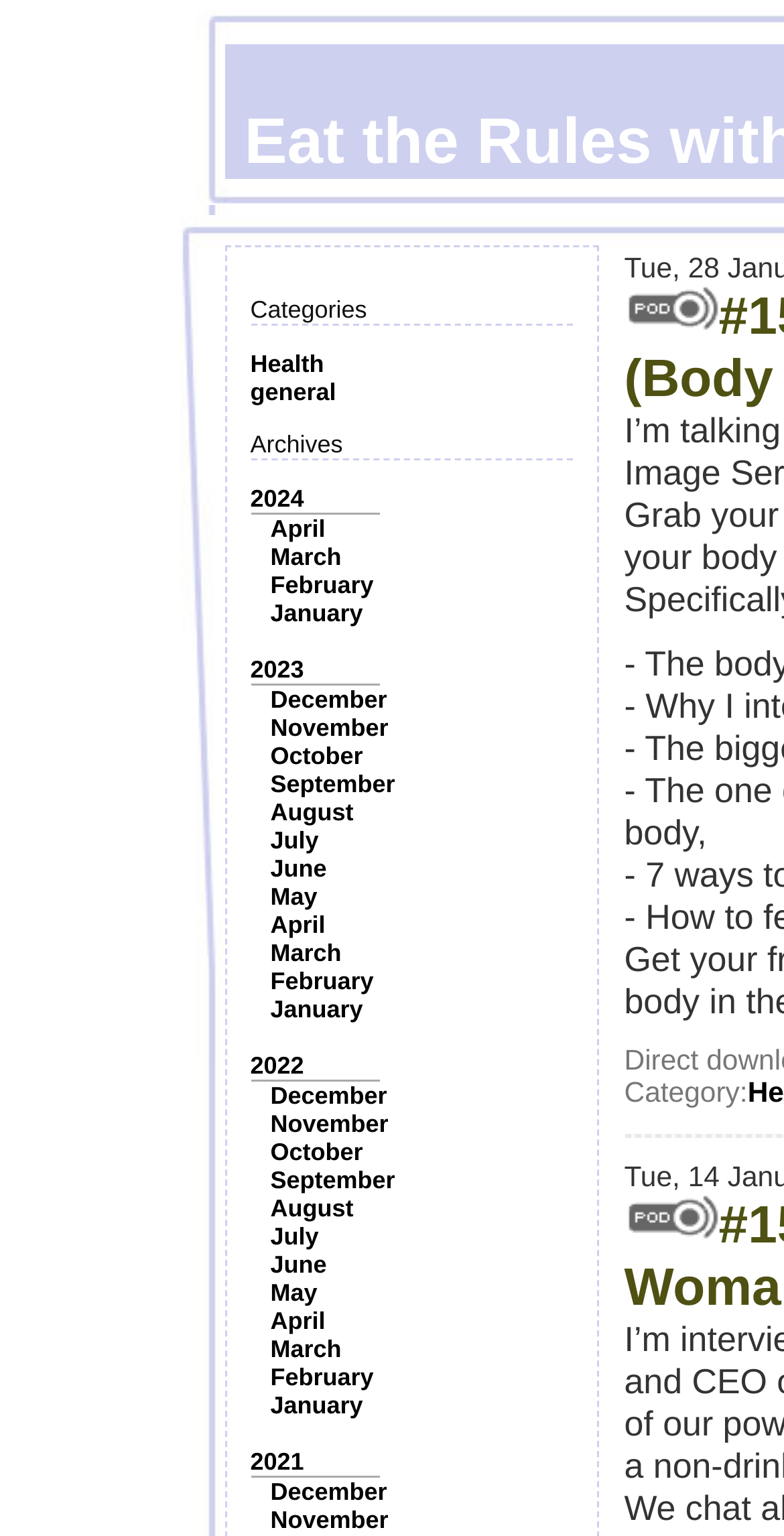What is the position of the 'Health' link?
Please provide a single word or phrase based on the screenshot.

Above 'general'